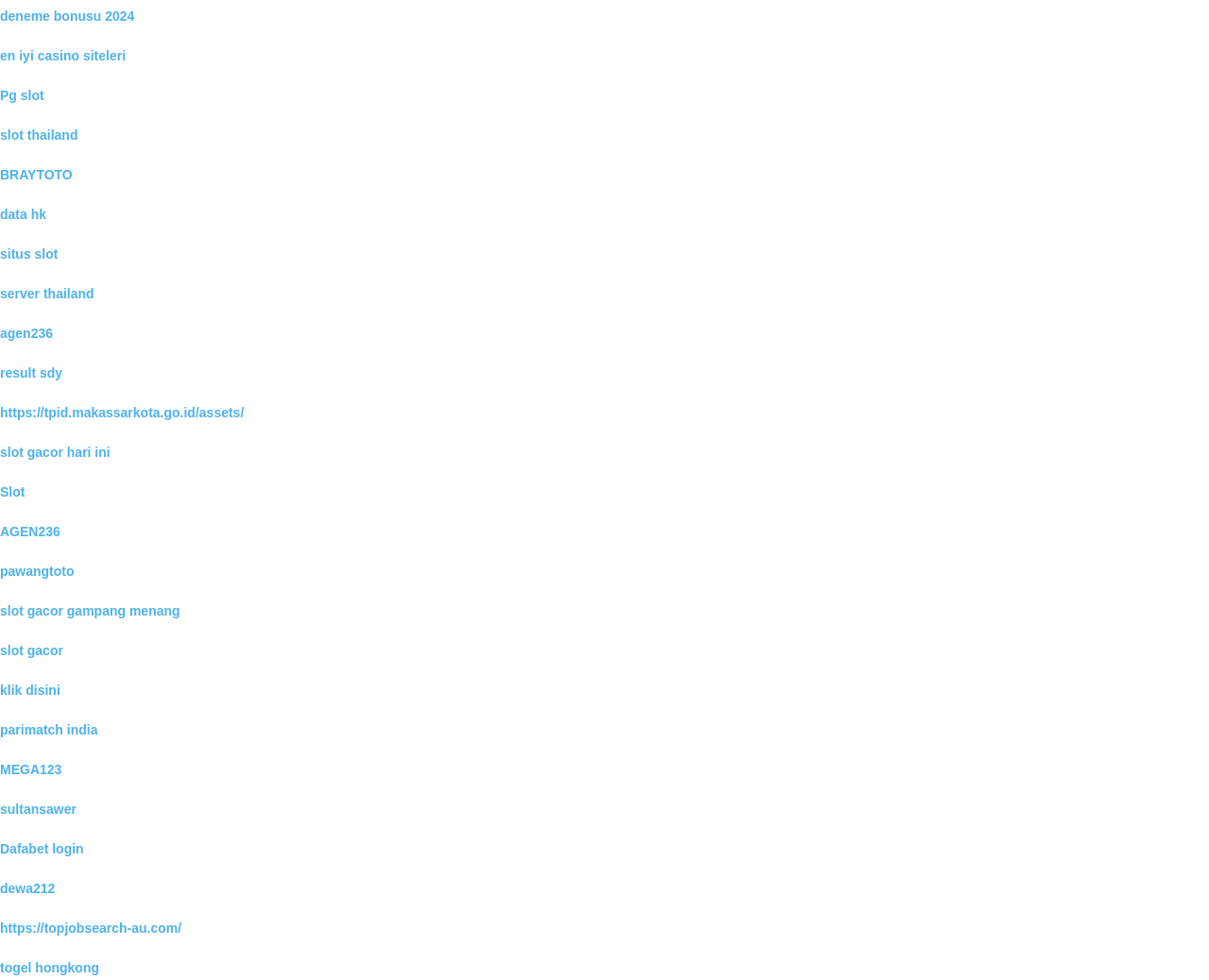Please give the bounding box coordinates of the area that should be clicked to fulfill the following instruction: "access BRAYTOTO link". The coordinates should be in the format of four float numbers from 0 to 1, i.e., [left, top, right, bottom].

[0.69, 0.781, 0.758, 0.797]